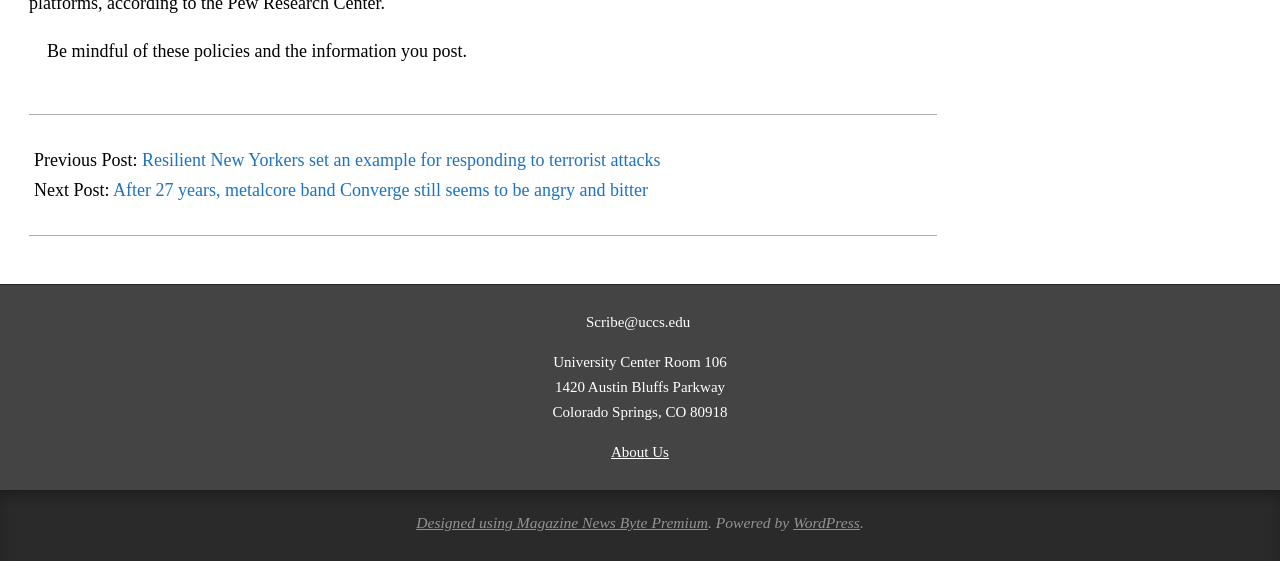Please provide a one-word or phrase answer to the question: 
What is the address of the university?

1420 Austin Bluffs Parkway, Colorado Springs, CO 80918